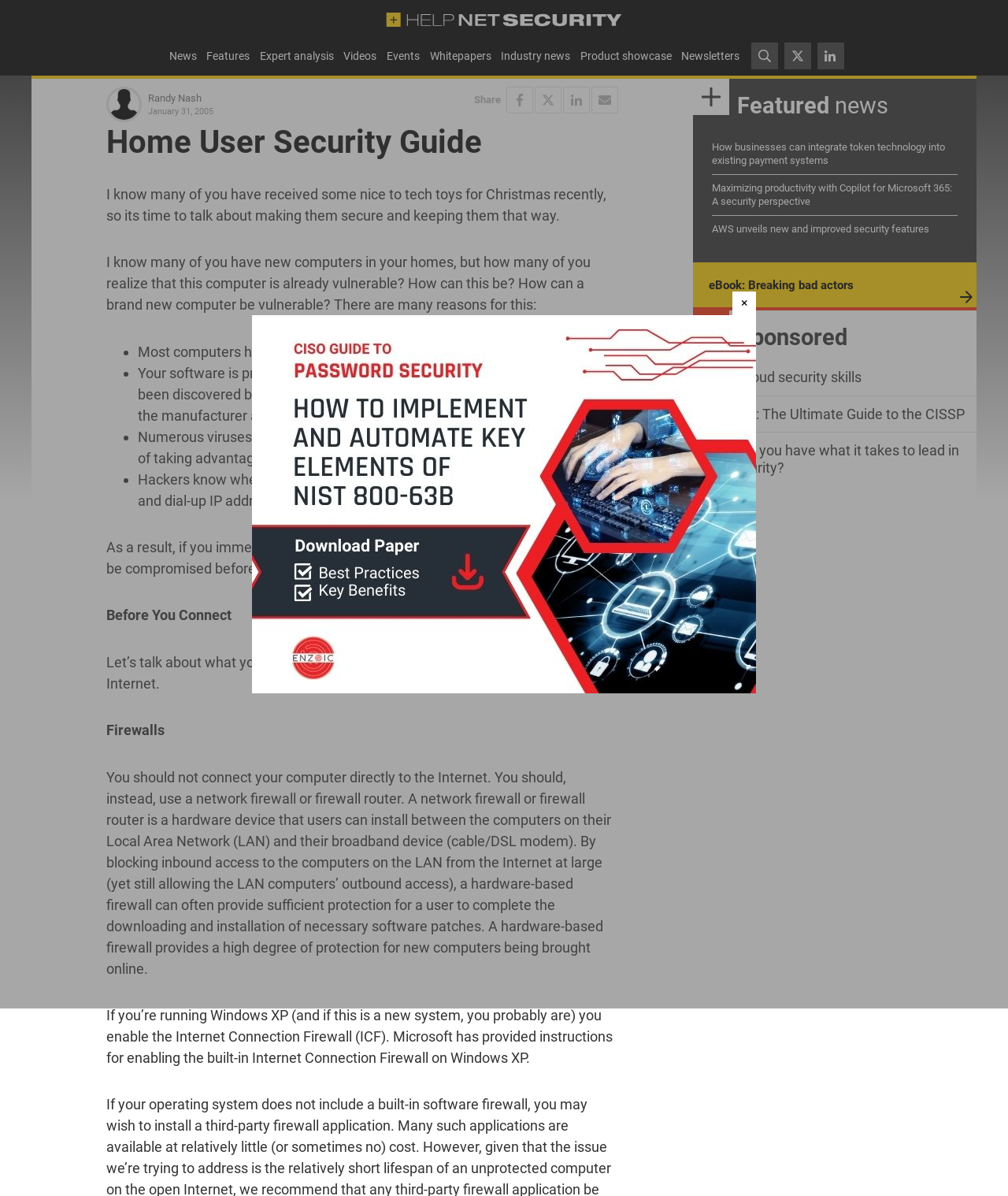Bounding box coordinates are specified in the format (top-left x, top-left y, bottom-right x, bottom-right y). All values are floating point numbers bounded between 0 and 1. Please provide the bounding box coordinate of the region this sentence describes: eBook: Cloud security skills

[0.688, 0.308, 0.855, 0.322]